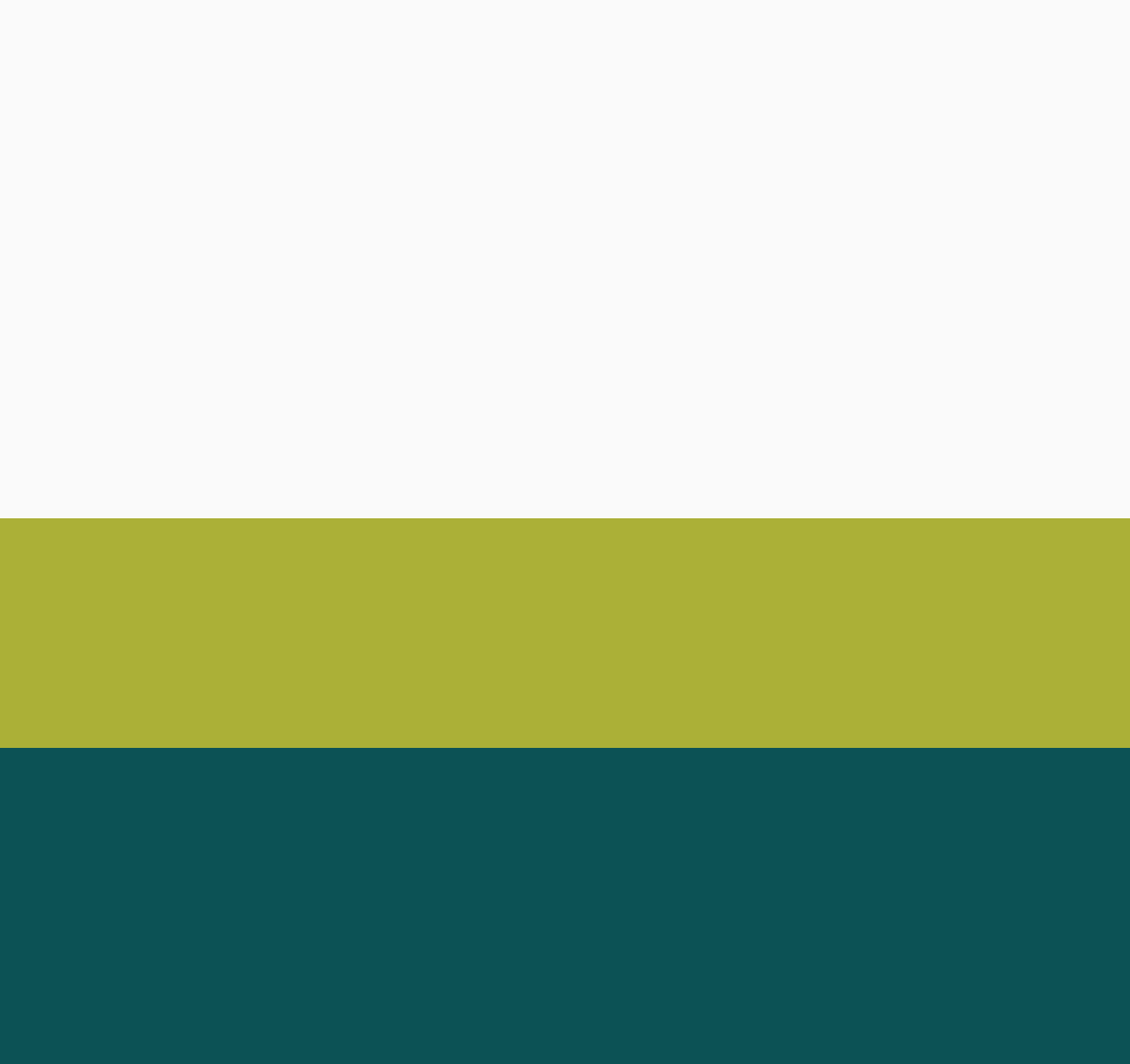What types of payment methods are accepted?
Based on the screenshot, answer the question with a single word or phrase.

Multiple